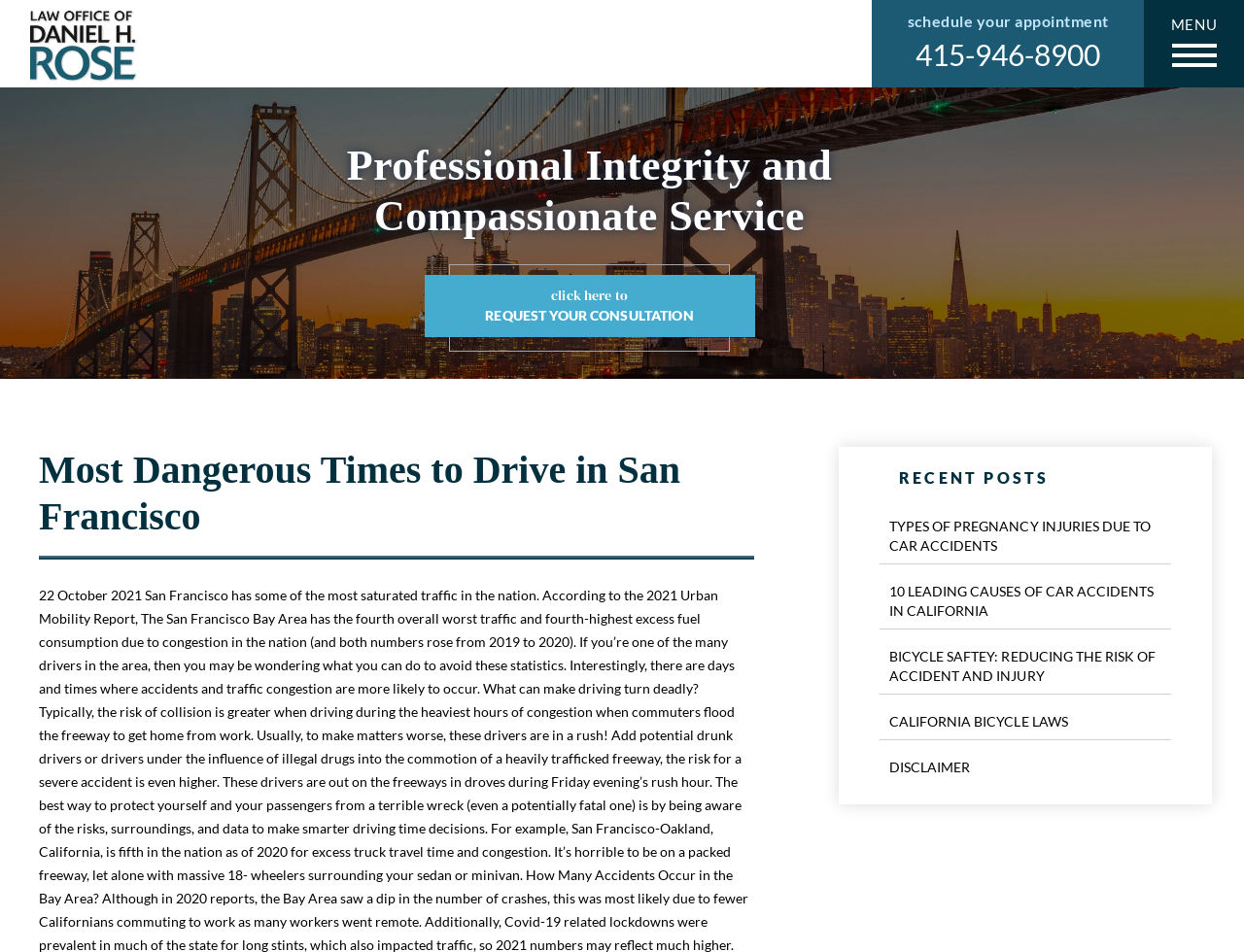Create an elaborate caption for the webpage.

The webpage is about Dan Rose Law, a law firm in San Francisco. At the top left, there is a link to "Dan Rose Law" accompanied by a small image with the same name. On the top right, there is a "MENU" button and a "schedule your appointment" text, followed by a phone number "415-946-8900" in a link format.

Below the top section, there is a table layout that spans most of the page width. It contains a heading "Professional Integrity and Compassionate Service" and a link to "REQUEST YOUR CONSULTATION" with an emphasis on the word "click here".

The main content of the page is divided into two sections. On the left, there is a heading "Most Dangerous Times to Drive in San Francisco", which is likely the title of an article or blog post. On the right, there is a section titled "RECENT POSTS" that lists four links to different articles, including "TYPES OF PREGNANCY INJURIES DUE TO CAR ACCIDENTS", "10 LEADING CAUSES OF CAR ACCIDENTS IN CALIFORNIA", "BICYCLE SAFTEY: REDUCING THE RISK OF ACCIDENT AND INJURY", and "CALIFORNIA BICYCLE LAWS". There is also a "DISCLAIMER" link at the bottom of this section.